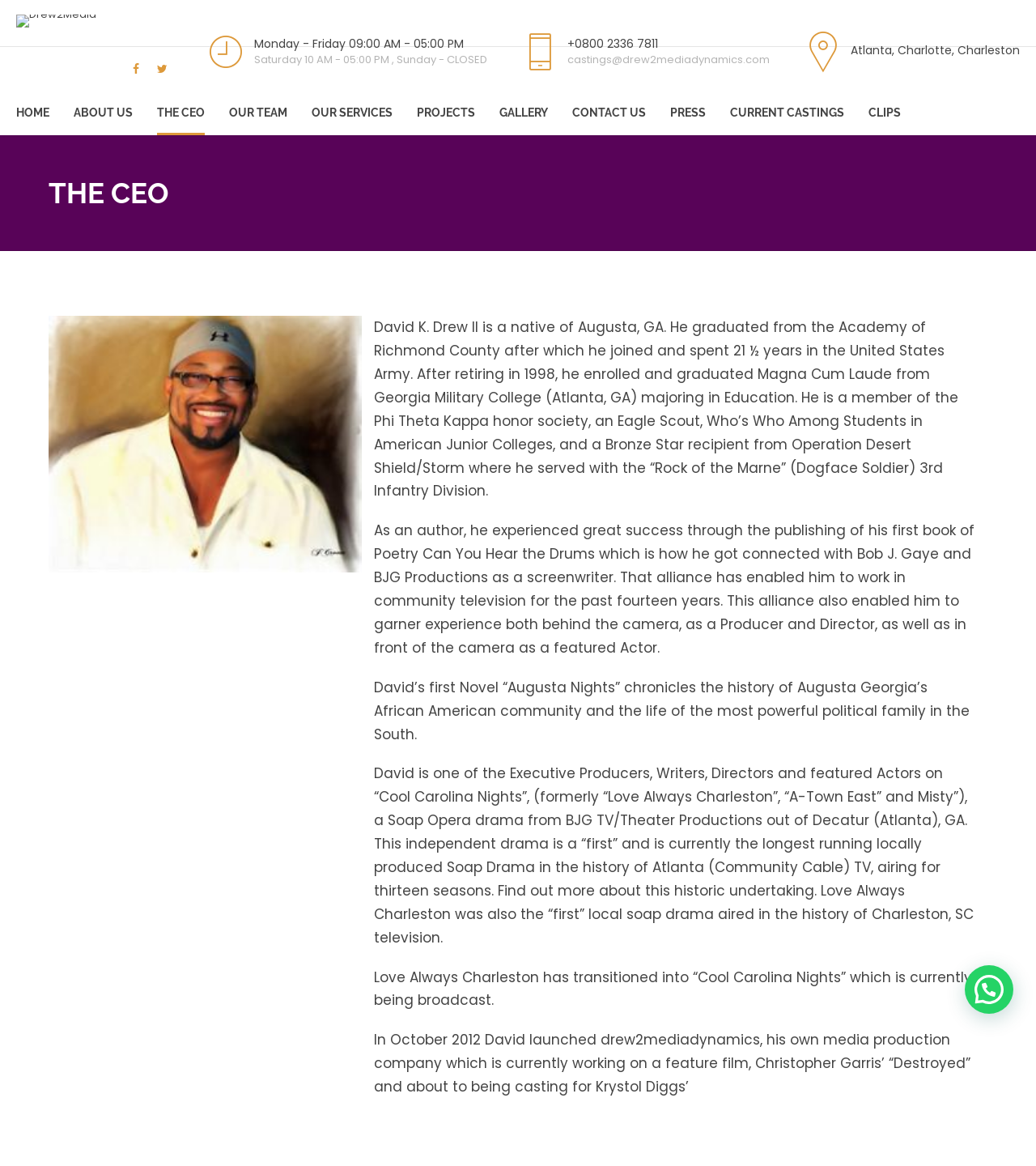Given the element description Winning is a Lifestyle, identify the bounding box coordinates for the UI element on the webpage screenshot. The format should be (top-left x, top-left y, bottom-right x, bottom-right y), with values between 0 and 1.

[0.402, 0.269, 0.59, 0.29]